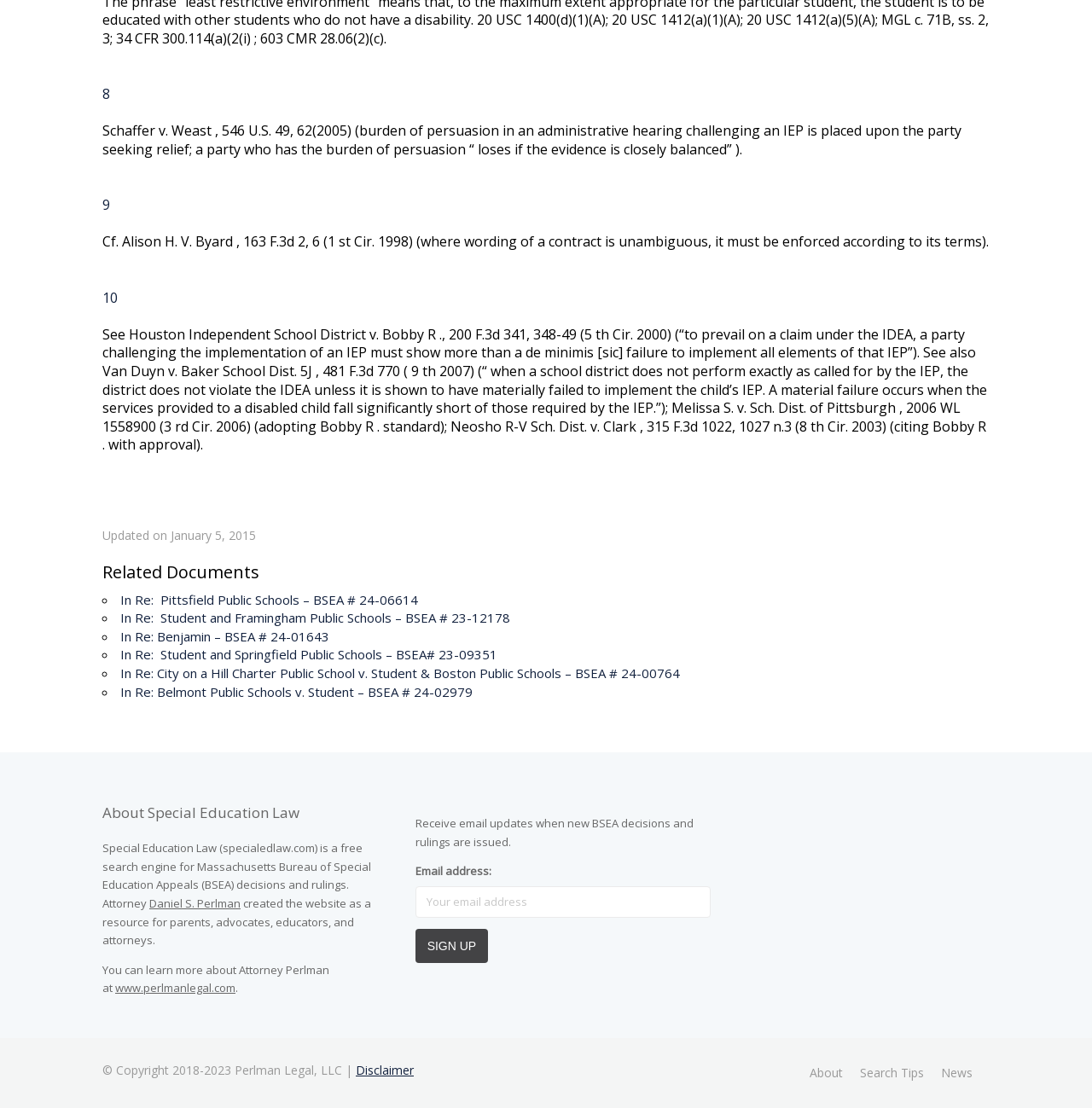What is the date of the last update?
Provide an in-depth and detailed answer to the question.

The date of the last update is mentioned in the text 'Updated on January 5, 2015'.